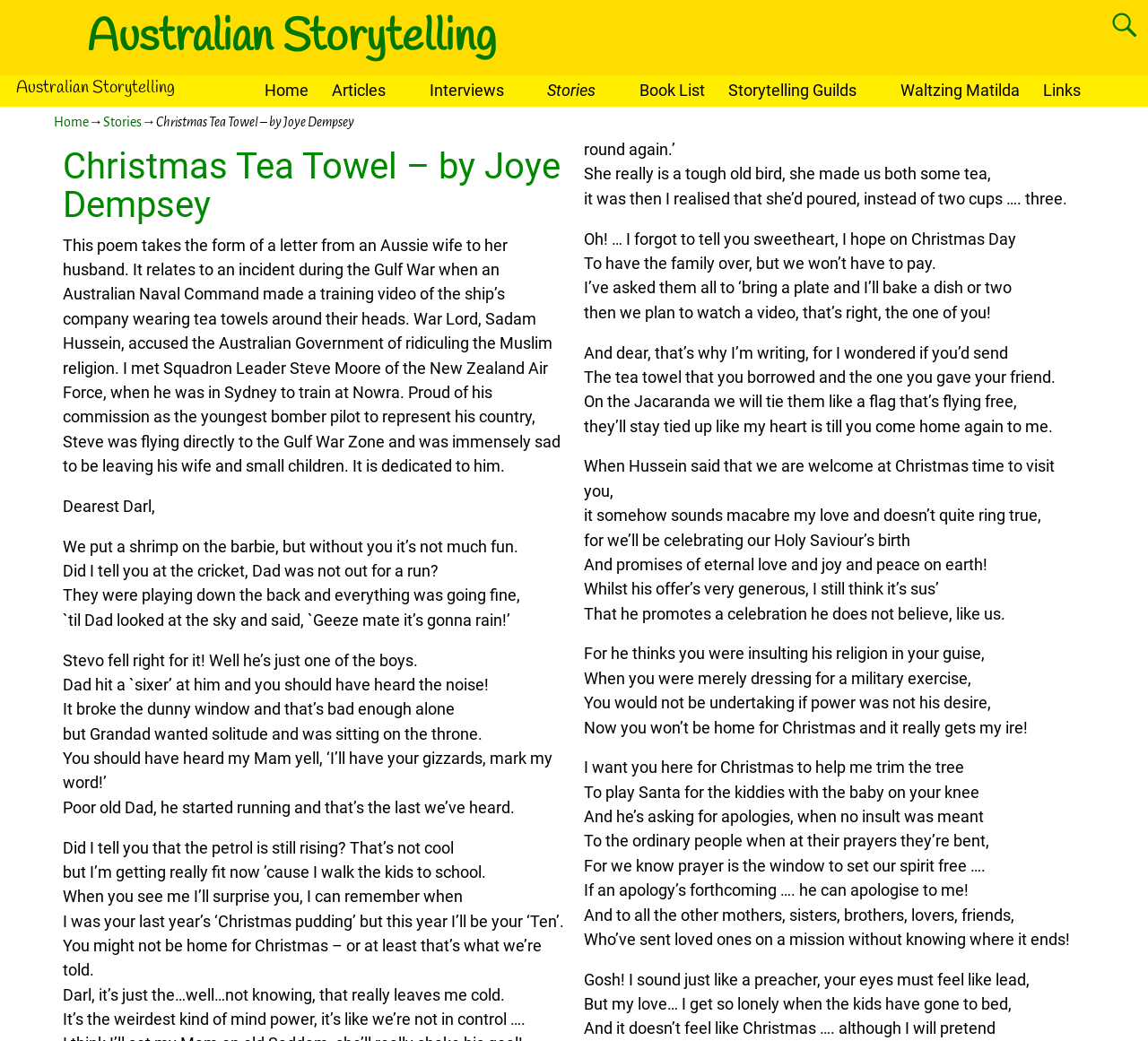Find the bounding box of the web element that fits this description: "name="s" placeholder="Search for:"".

[0.964, 0.007, 0.992, 0.04]